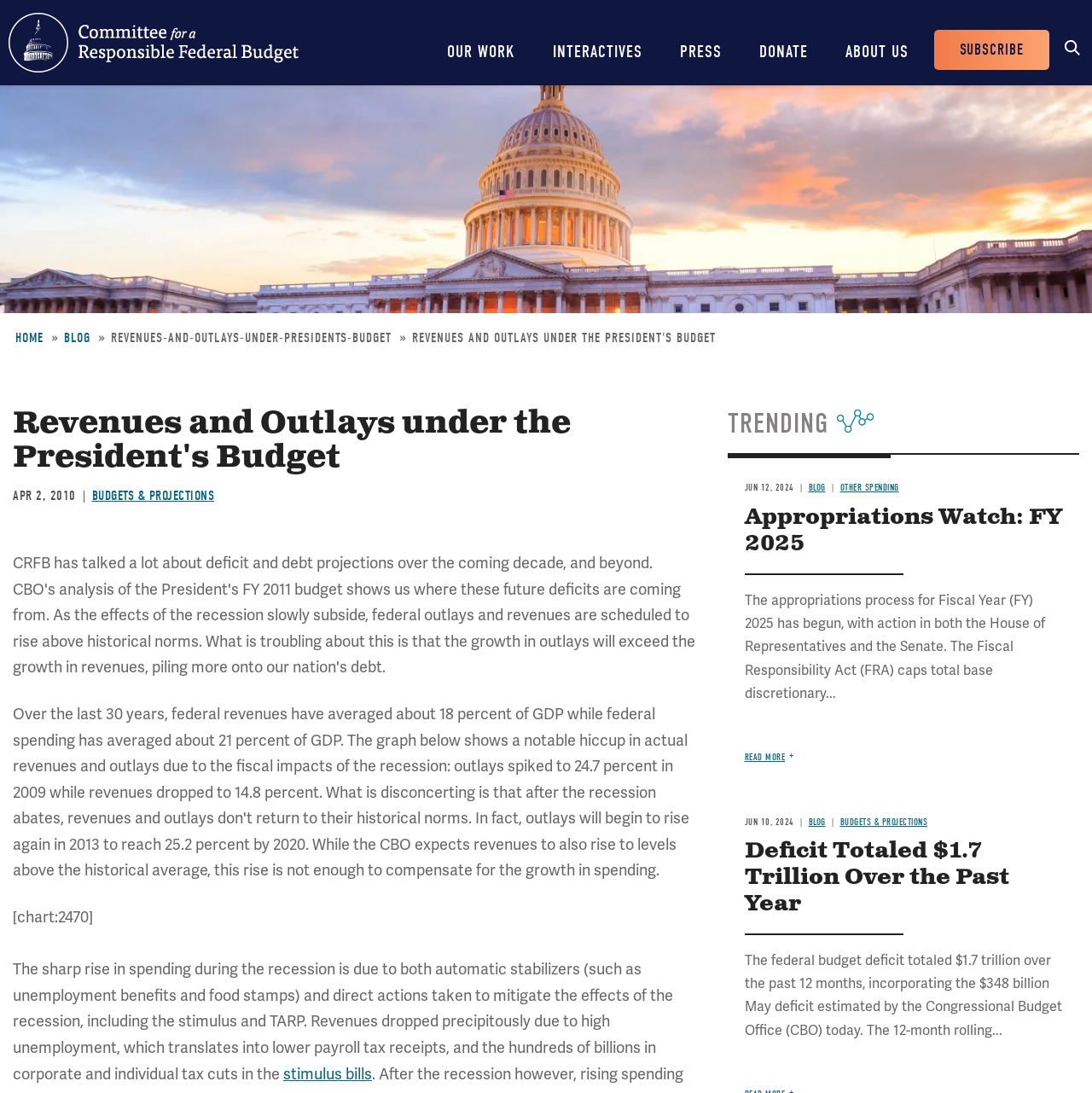Given the description: "Budgets & Projections", determine the bounding box coordinates of the UI element. The coordinates should be formatted as four float numbers between 0 and 1, [left, top, right, bottom].

[0.084, 0.447, 0.196, 0.461]